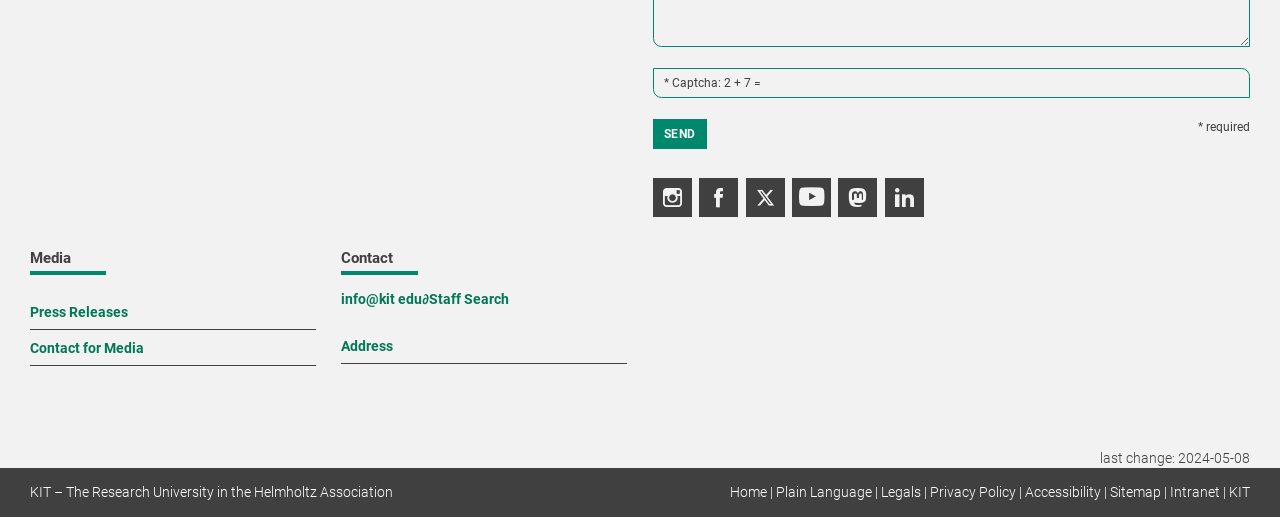Using the webpage screenshot and the element description Send, determine the bounding box coordinates. Specify the coordinates in the format (top-left x, top-left y, bottom-right x, bottom-right y) with values ranging from 0 to 1.

[0.51, 0.231, 0.552, 0.289]